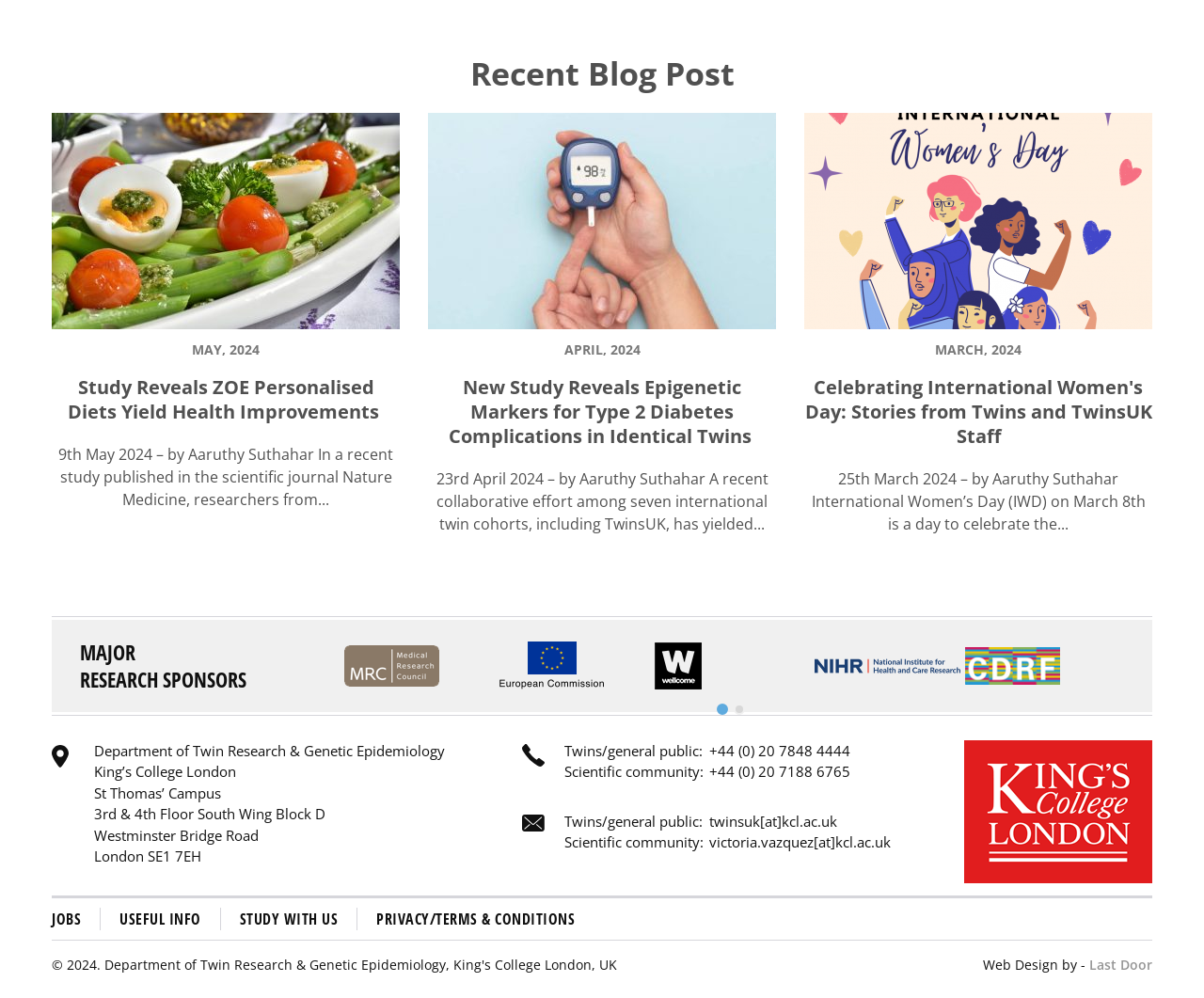How many research sponsors are listed?
Refer to the screenshot and respond with a concise word or phrase.

5